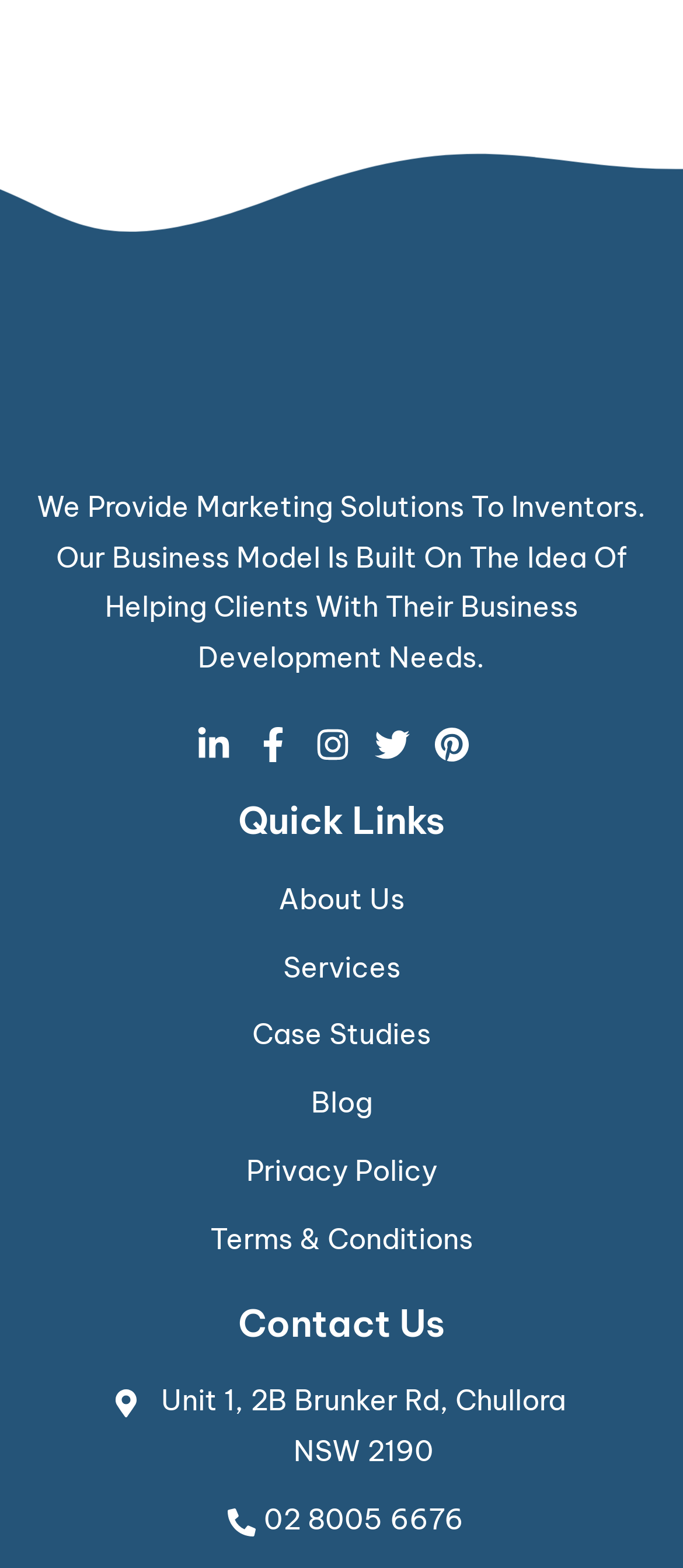Provide a one-word or short-phrase response to the question:
What is the company's business model?

Helping clients with business development needs